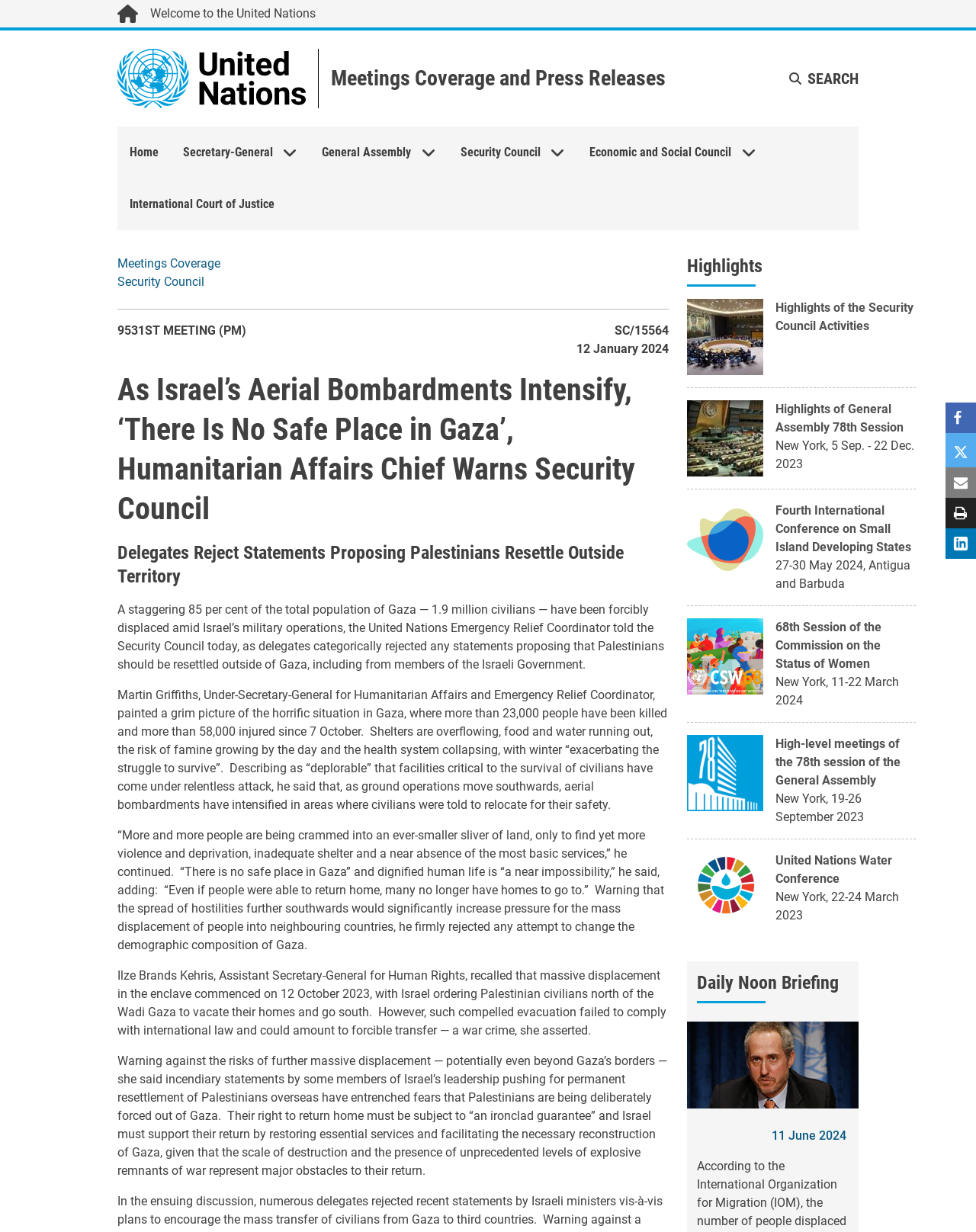Find the bounding box coordinates of the element you need to click on to perform this action: 'Follow the United Nations on Facebook'. The coordinates should be represented by four float values between 0 and 1, in the format [left, top, right, bottom].

[0.969, 0.327, 1.0, 0.351]